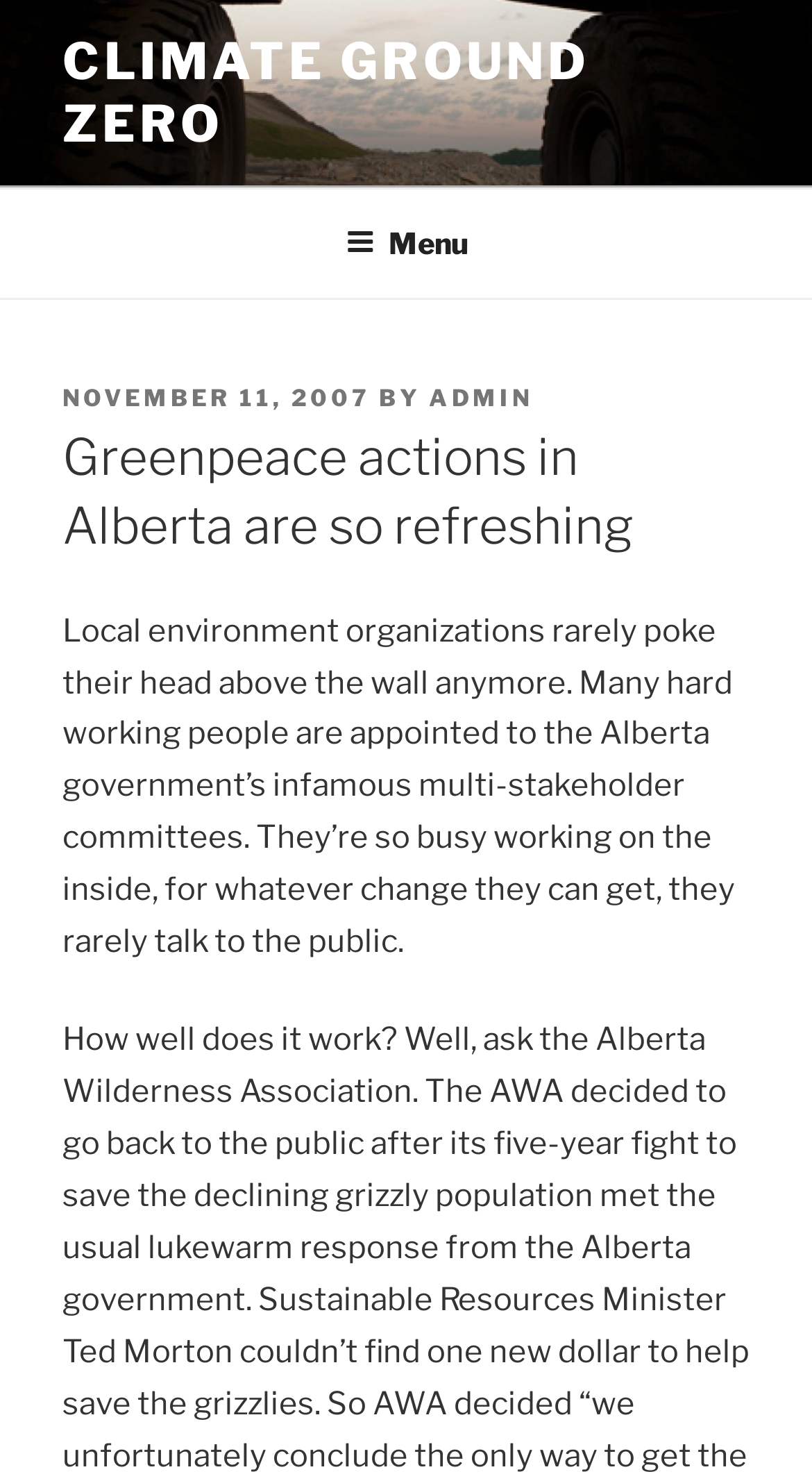Articulate a detailed summary of the webpage's content and design.

The webpage appears to be a blog post or article discussing Greenpeace actions in Alberta. At the top of the page, there is a prominent link titled "CLIMATE GROUND ZERO" situated near the center. Below this, a navigation menu labeled "Top Menu" spans the entire width of the page. Within this menu, a button labeled "Menu" is located roughly in the middle, which can be expanded to reveal more options.

Above the main content area, a header section contains a series of elements. A "POSTED ON" label is followed by a link indicating the date "NOVEMBER 11, 2007", which also includes a time element. Next to this is a "BY" label, accompanied by a link to the author, "ADMIN". The main heading of the page, "Greenpeace actions in Alberta are so refreshing", is displayed prominently in this section.

The main content of the page consists of a single paragraph of text, which discusses how local environment organizations in Alberta rarely speak out publicly due to their involvement in government committees. This text block is situated below the header section and spans most of the page's width.